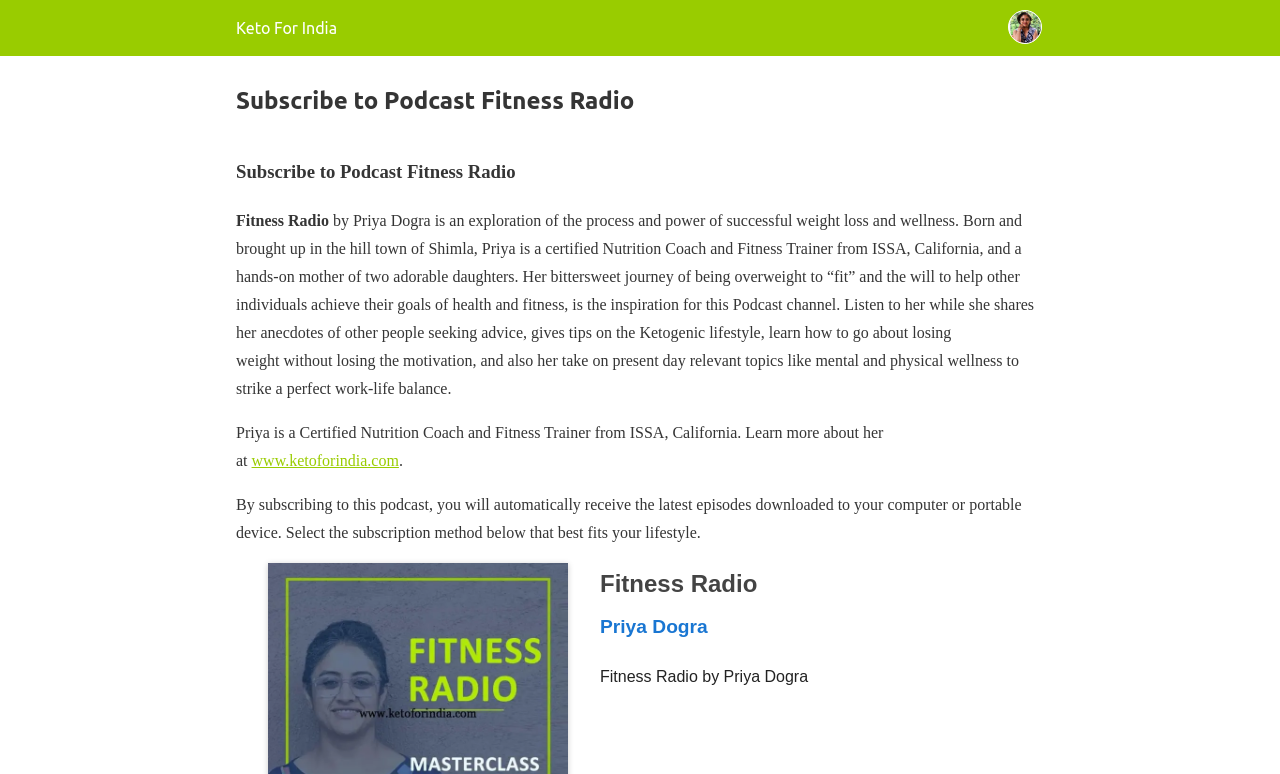Please provide a comprehensive response to the question based on the details in the image: What is the purpose of subscribing to this podcast?

The purpose of subscribing to this podcast can be found in the static text element which says 'By subscribing to this podcast, you will automatically receive the latest episodes downloaded to your computer or portable device...'. This text explains the benefit of subscribing to the podcast.